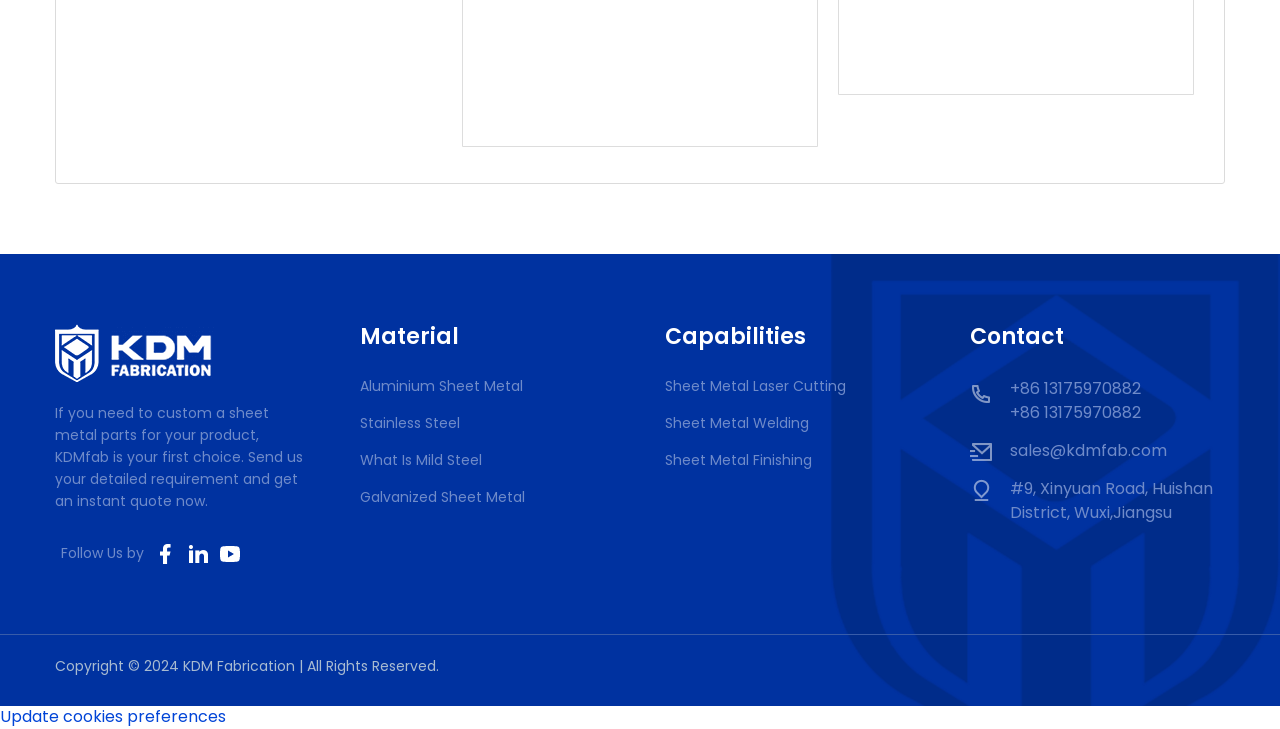Could you indicate the bounding box coordinates of the region to click in order to complete this instruction: "Contact KDM Fabrication via email".

[0.789, 0.603, 0.912, 0.634]